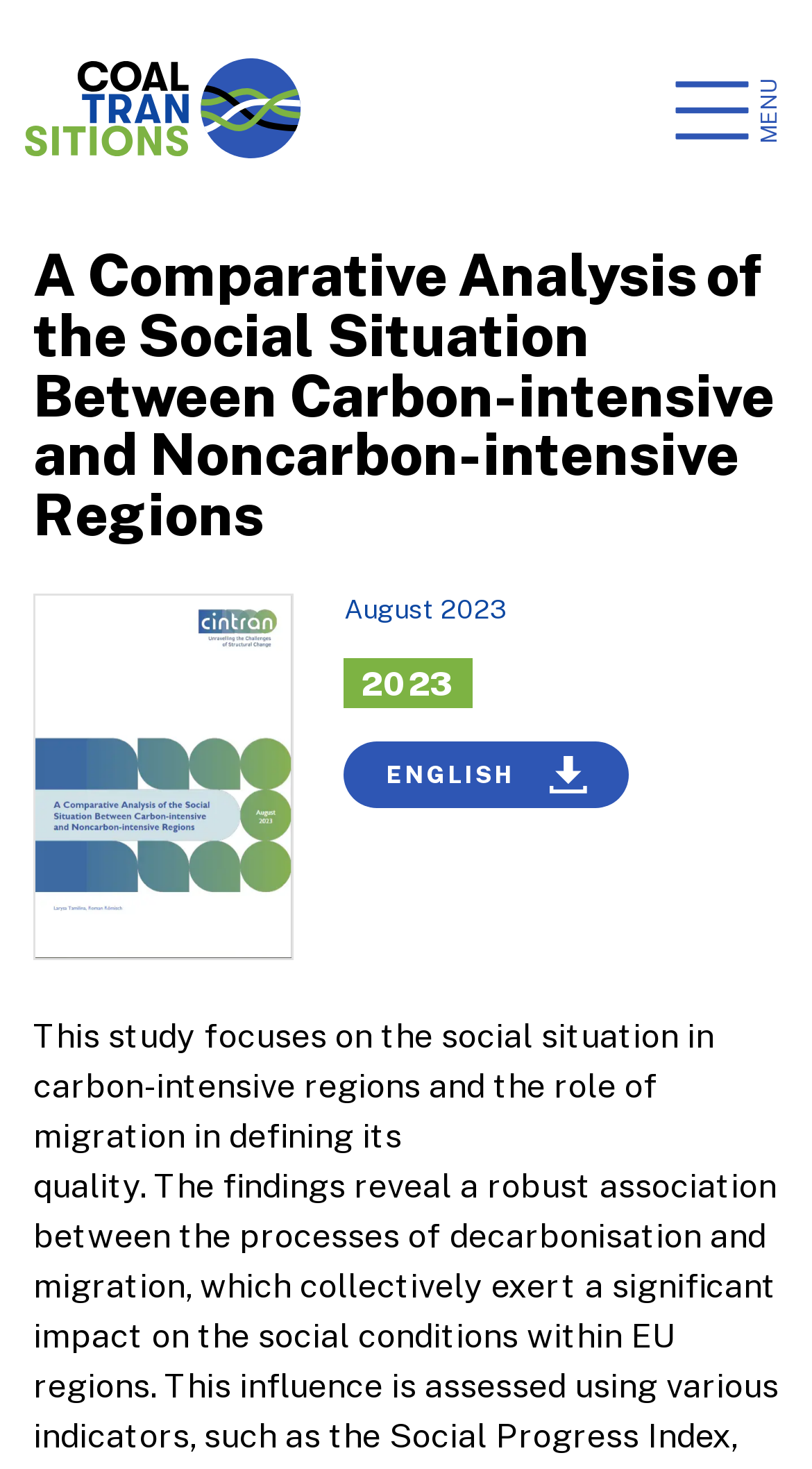Can you find and provide the main heading text of this webpage?

A Comparative Analysis of the Social Situation Between Carbon-intensive and Noncarbon-intensive Regions